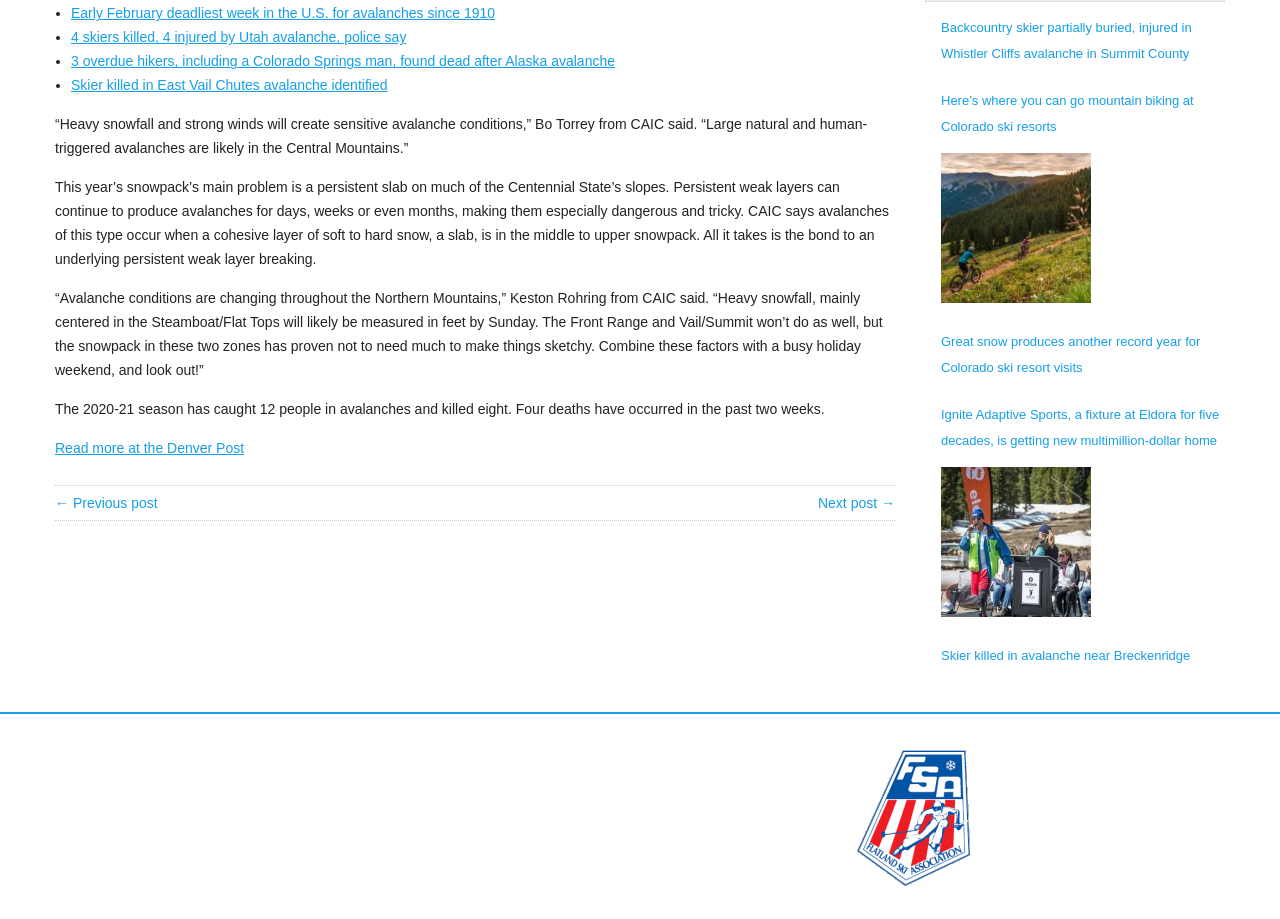Using the element description LibreSSL version 3.9.2 released, predict the bounding box coordinates for the UI element. Provide the coordinates in (top-left x, top-left y, bottom-right x, bottom-right y) format with values ranging from 0 to 1.

None